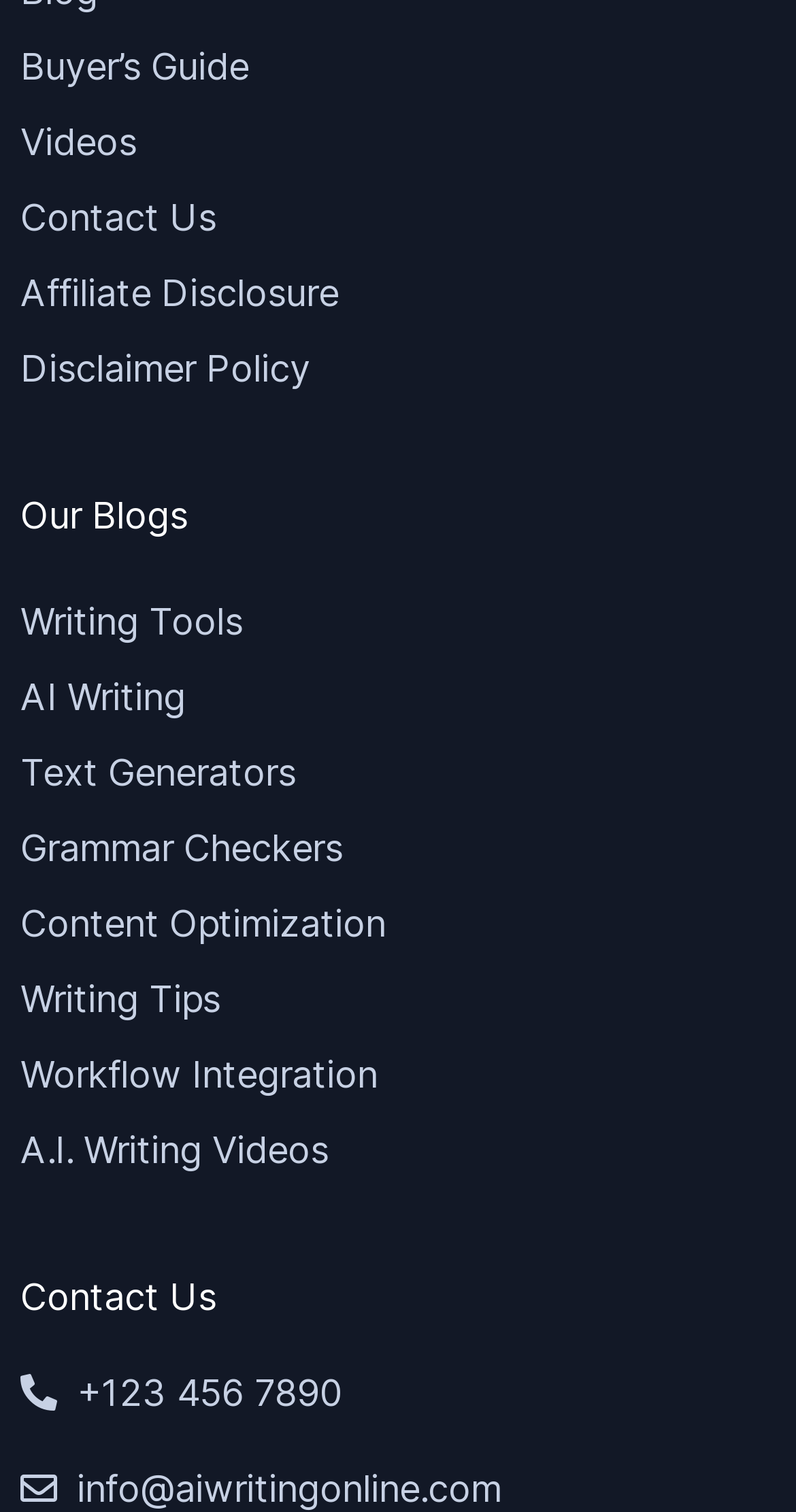Respond with a single word or short phrase to the following question: 
How many links are under 'Our Blogs'?

8